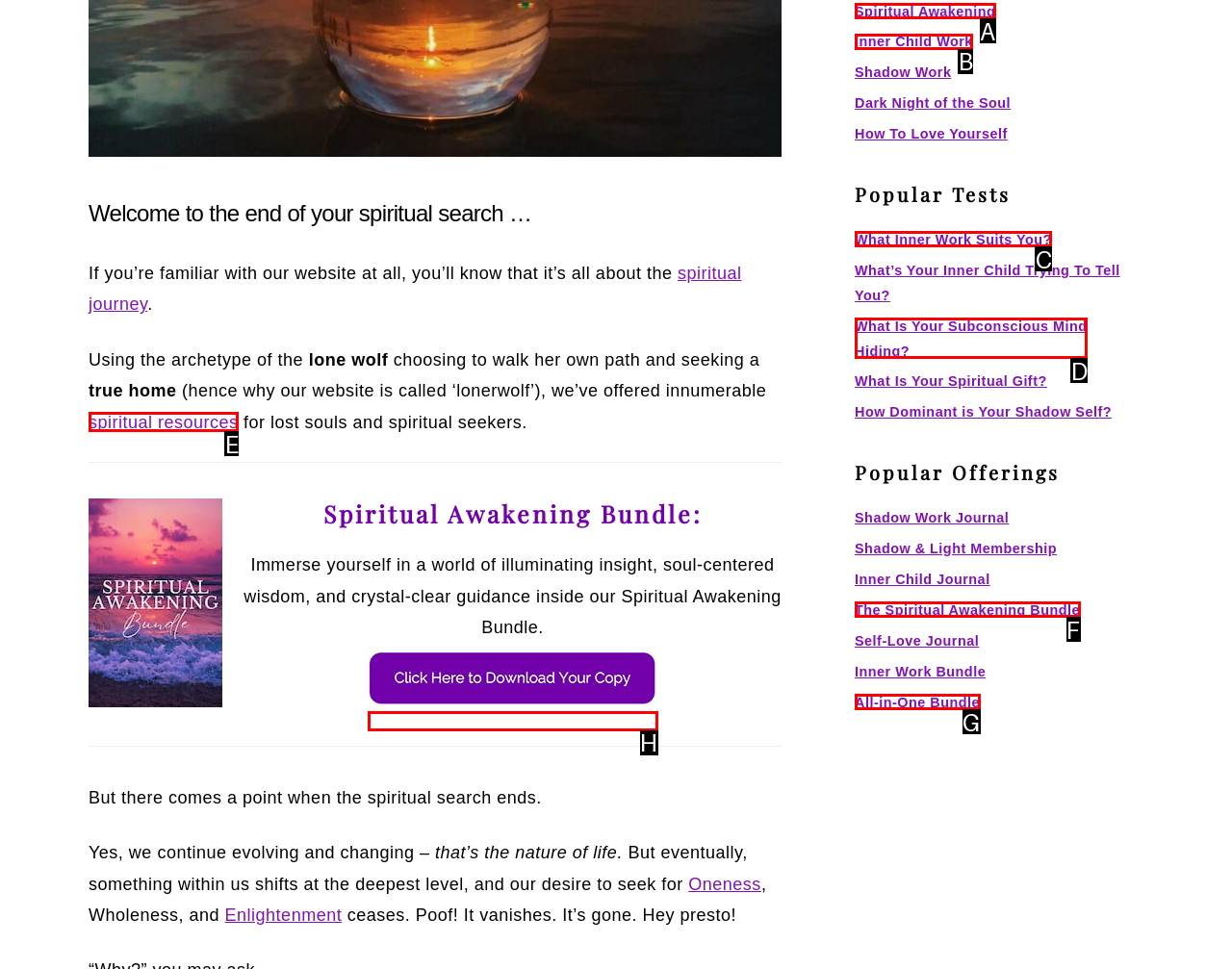From the provided options, pick the HTML element that matches the description: All-in-One Bundle. Respond with the letter corresponding to your choice.

G